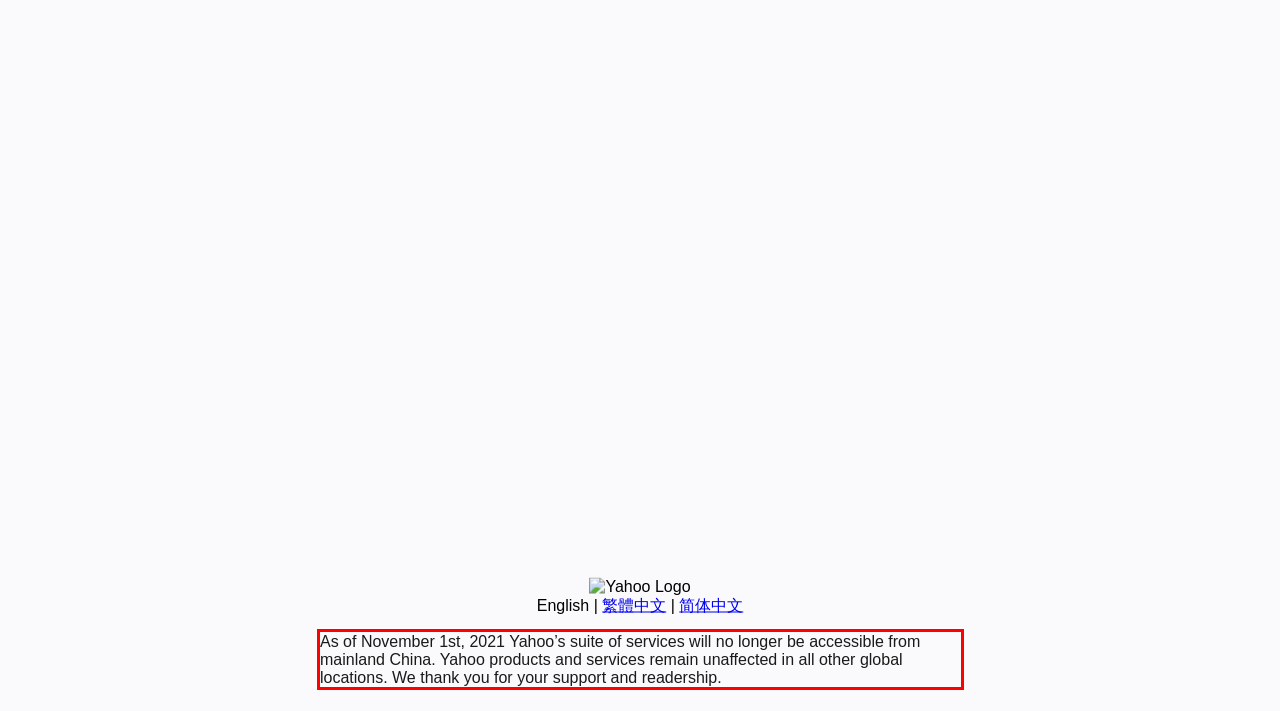You are provided with a webpage screenshot that includes a red rectangle bounding box. Extract the text content from within the bounding box using OCR.

As of November 1st, 2021 Yahoo’s suite of services will no longer be accessible from mainland China. Yahoo products and services remain unaffected in all other global locations. We thank you for your support and readership.